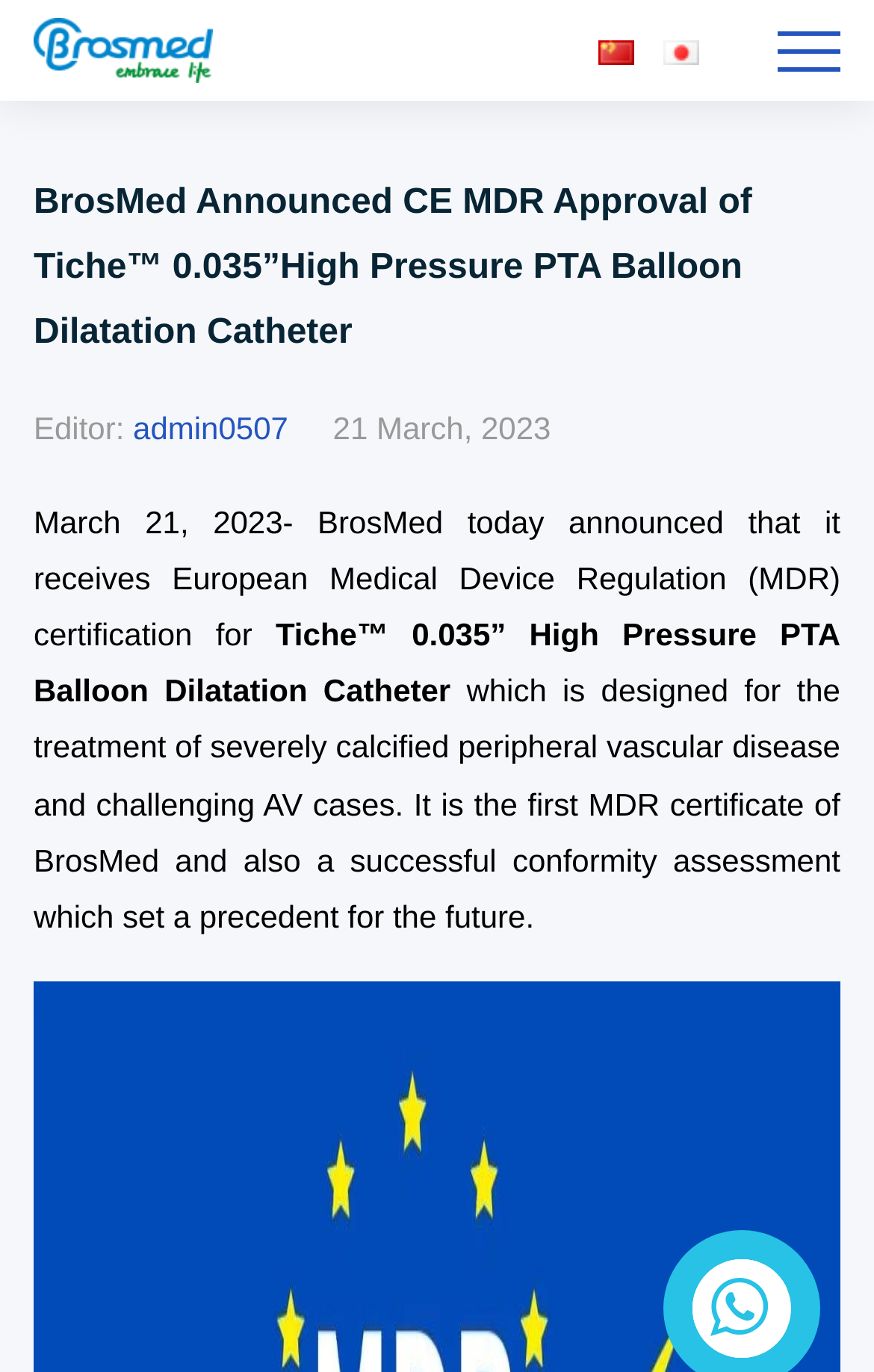Who is the author of the article?
Could you please answer the question thoroughly and with as much detail as possible?

The author of the article is mentioned as 'admin0507' in the 'Editor:' section of the webpage.